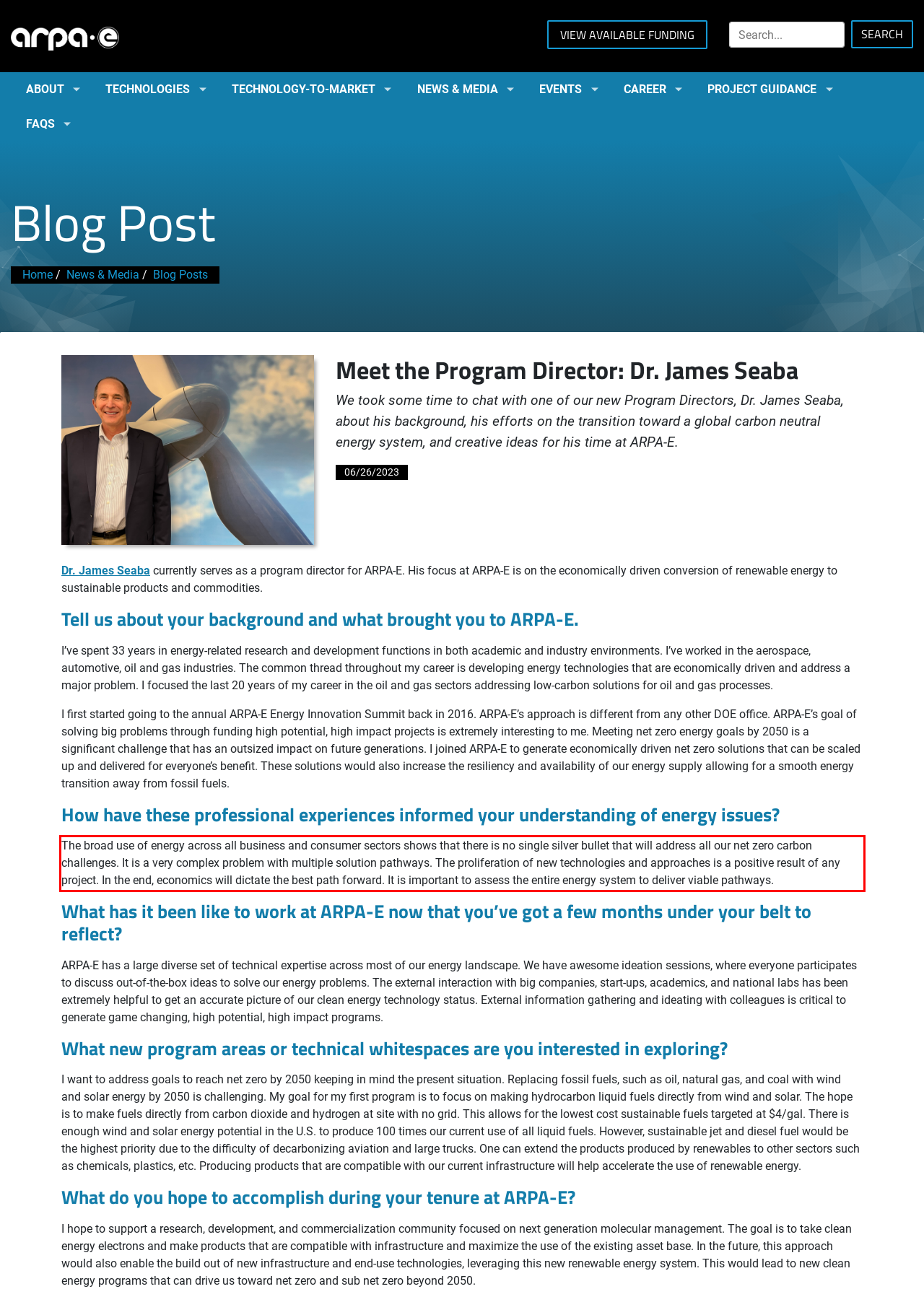Identify and extract the text within the red rectangle in the screenshot of the webpage.

The broad use of energy across all business and consumer sectors shows that there is no single silver bullet that will address all our net zero carbon challenges. It is a very complex problem with multiple solution pathways. The proliferation of new technologies and approaches is a positive result of any project. In the end, economics will dictate the best path forward. It is important to assess the entire energy system to deliver viable pathways.